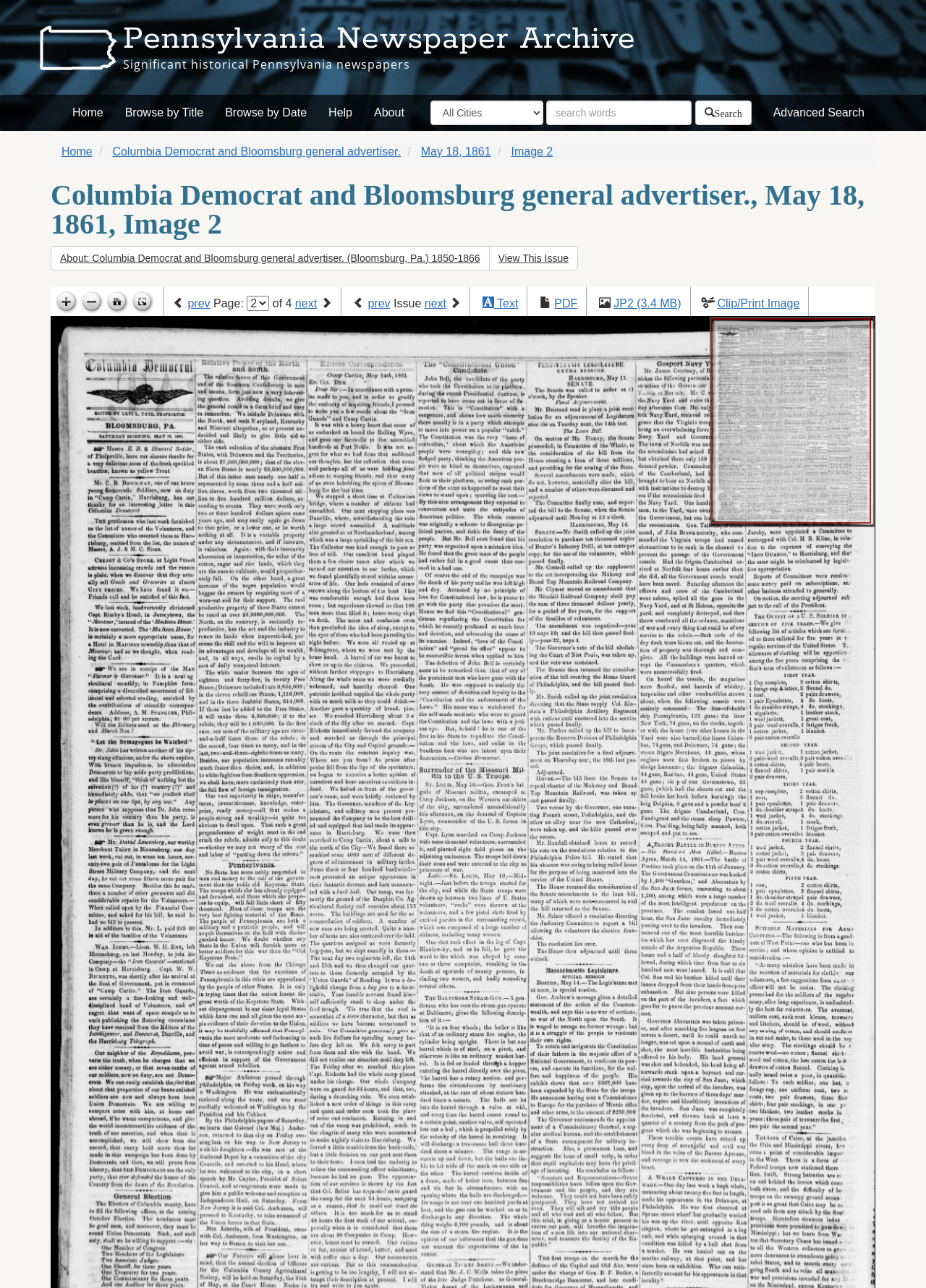Determine the bounding box for the described UI element: "Brave New World".

None